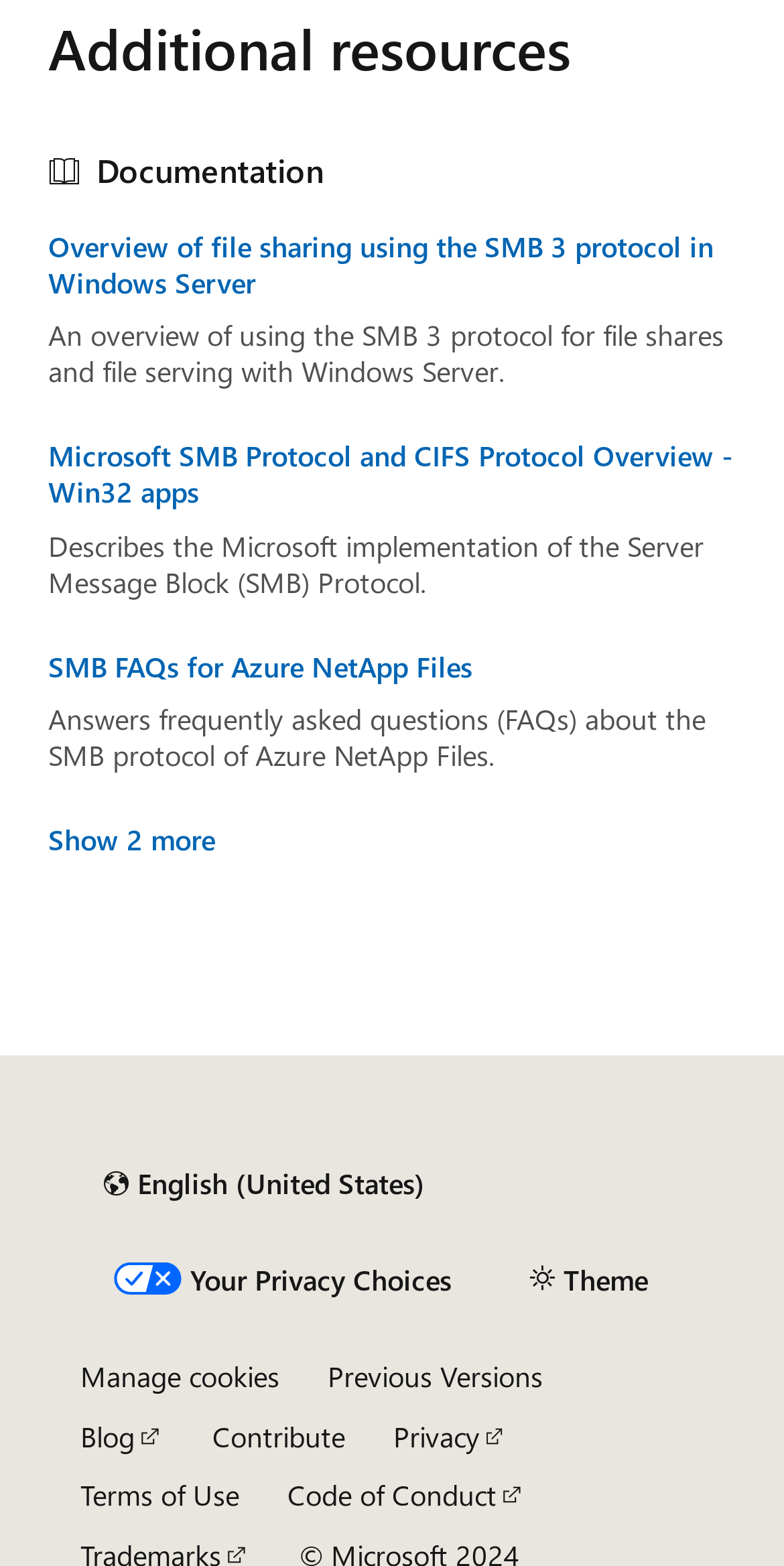Using the provided element description "Previous Versions", determine the bounding box coordinates of the UI element.

[0.418, 0.867, 0.692, 0.891]